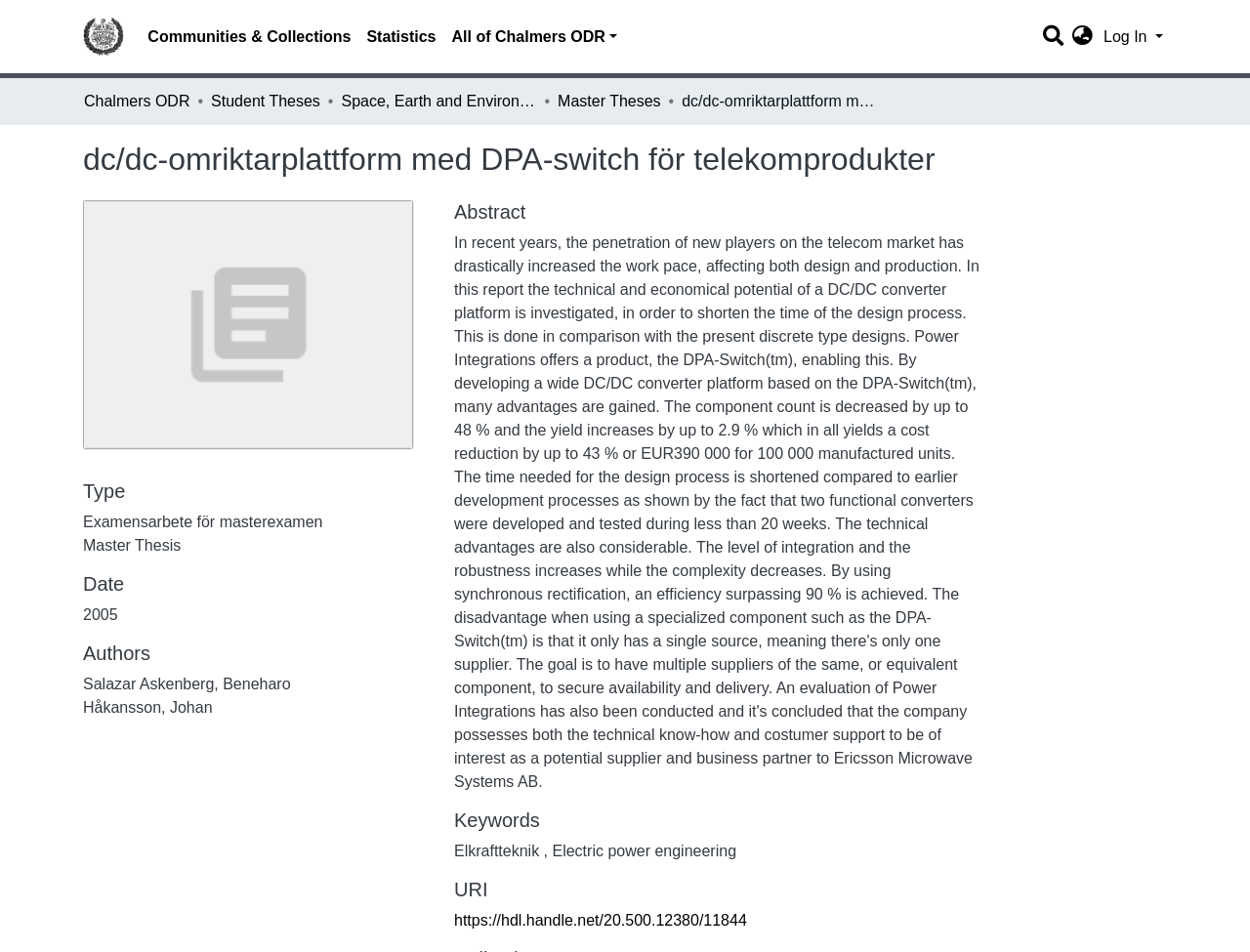Find the bounding box coordinates of the area to click in order to follow the instruction: "Switch language".

[0.853, 0.027, 0.88, 0.051]